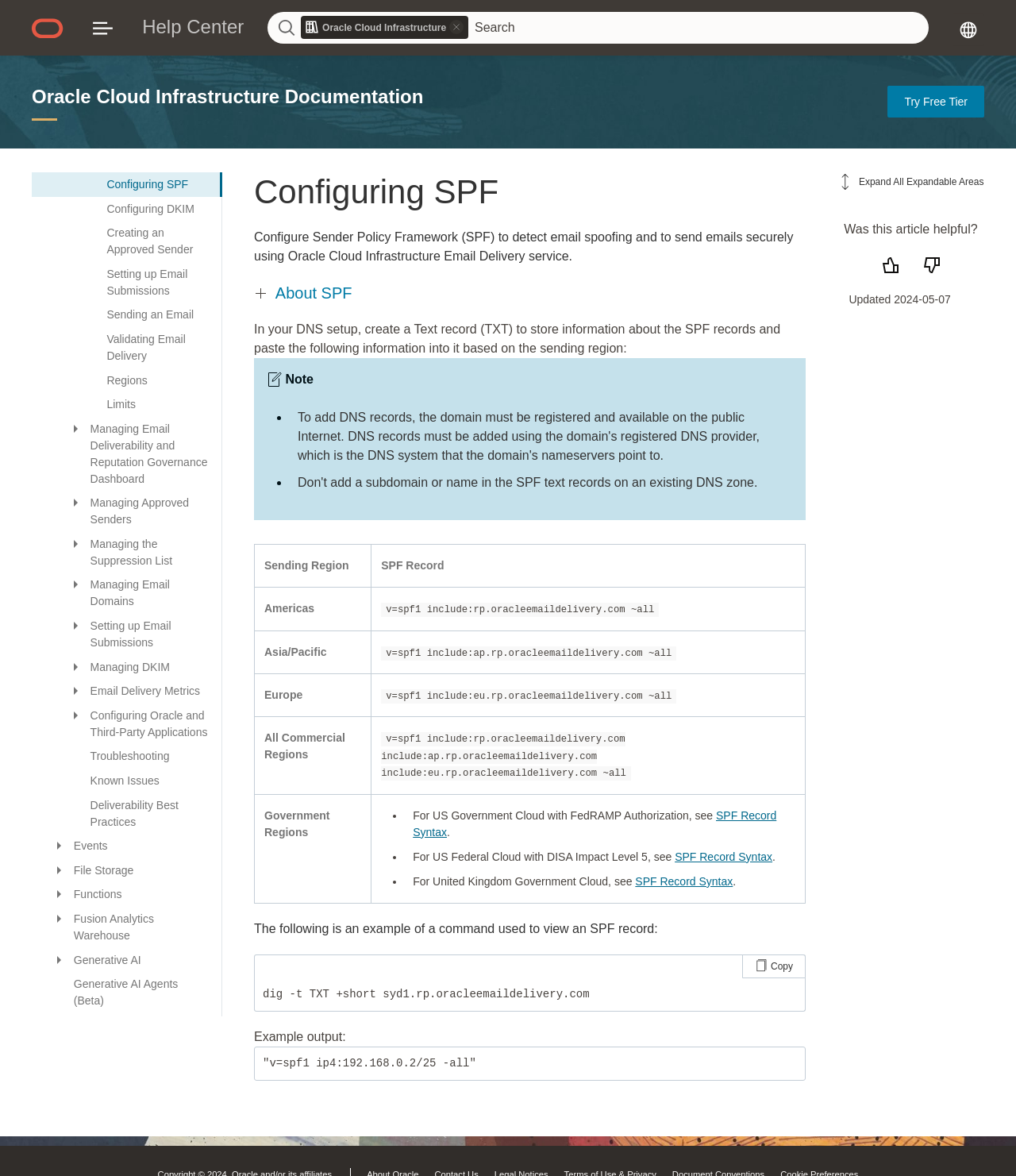Find and indicate the bounding box coordinates of the region you should select to follow the given instruction: "Create an approved sender".

[0.031, 0.188, 0.219, 0.223]